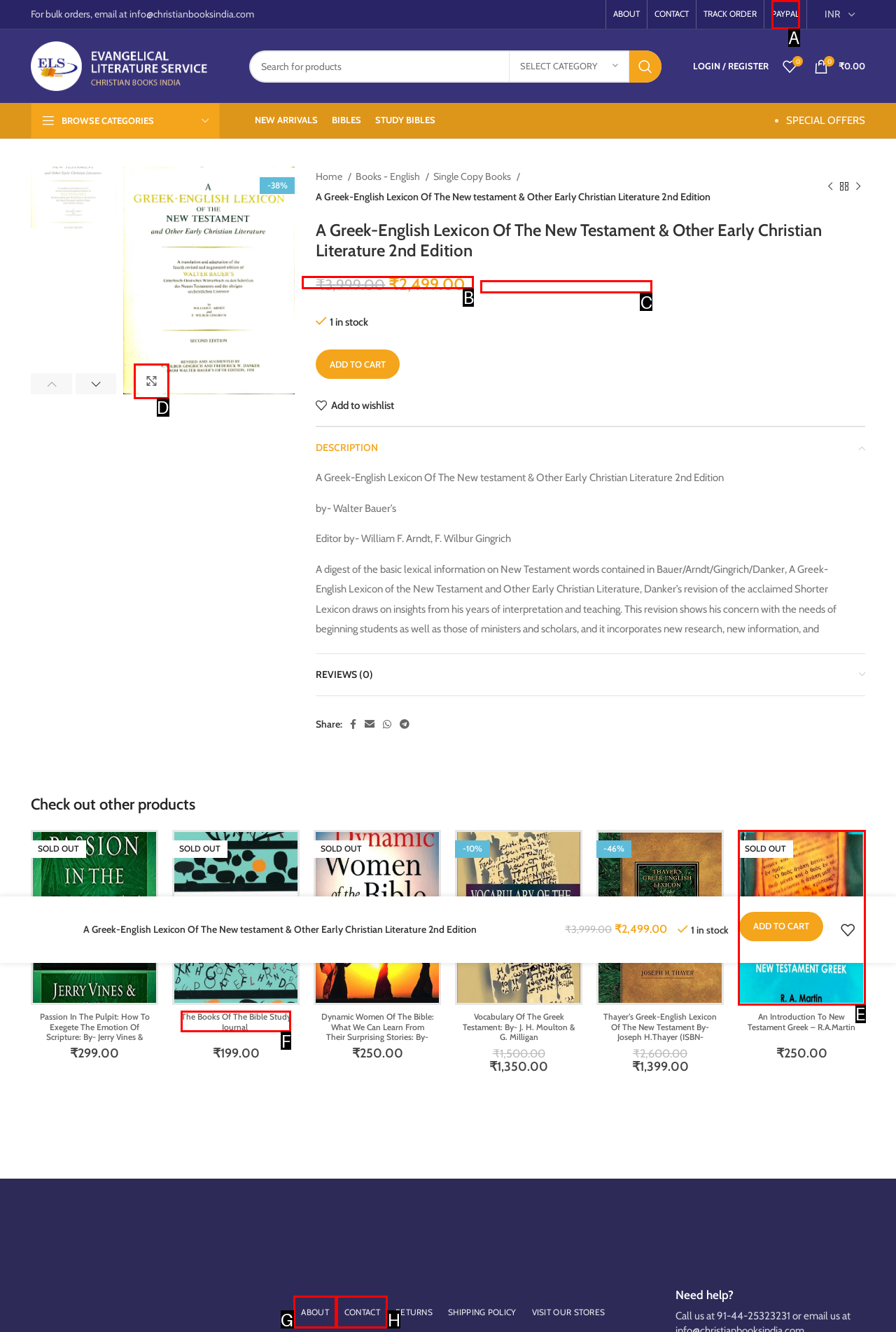Look at the description: title="2"
Determine the letter of the matching UI element from the given choices.

C